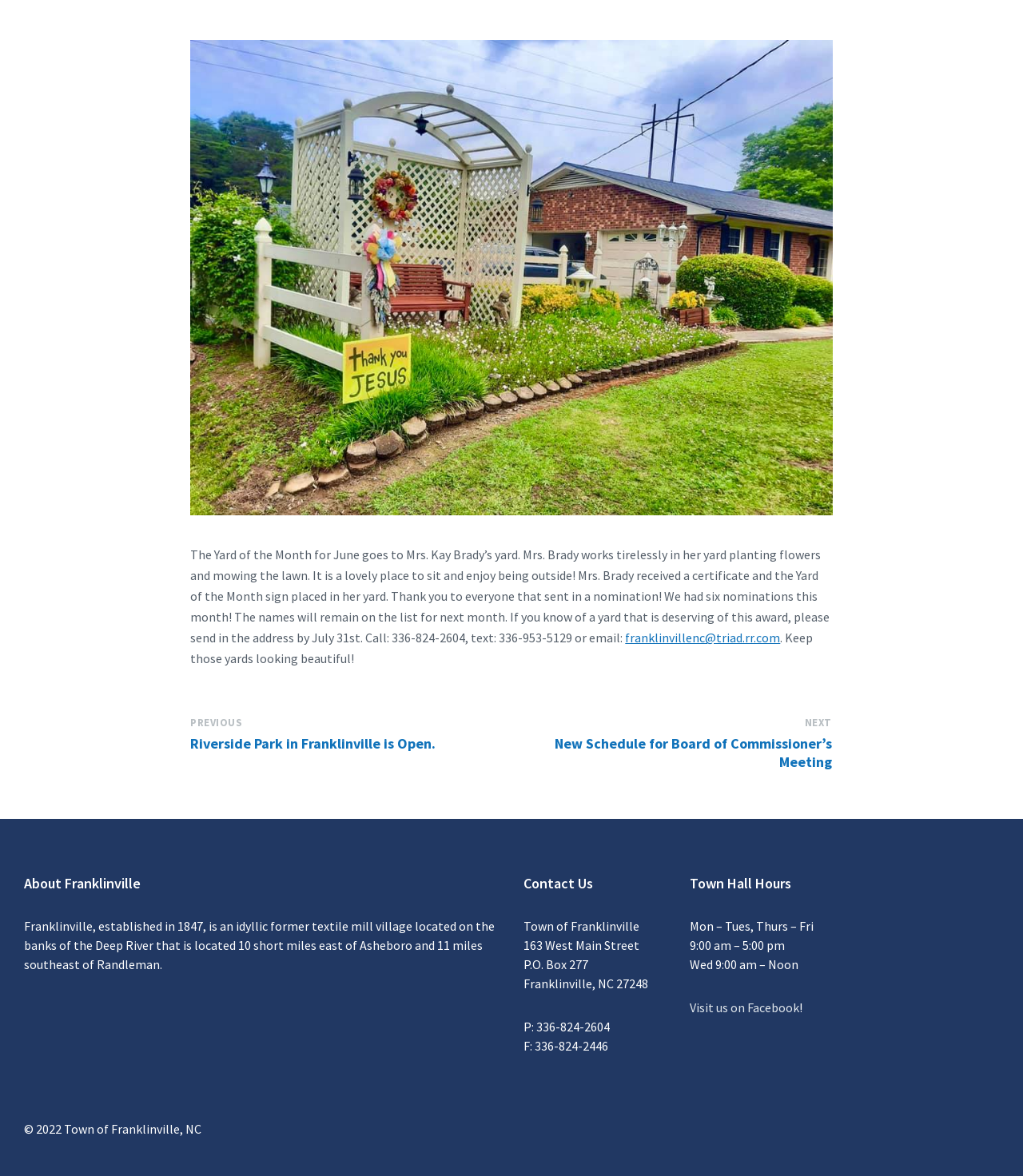Find the UI element described as: "franklinvillenc@triad.rr.com" and predict its bounding box coordinates. Ensure the coordinates are four float numbers between 0 and 1, [left, top, right, bottom].

[0.611, 0.536, 0.763, 0.549]